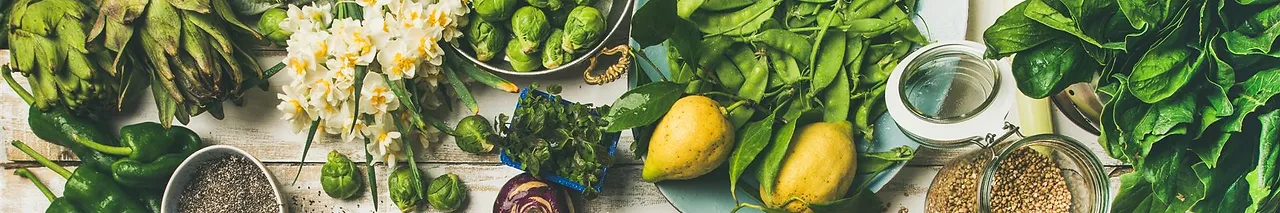Illustrate the image with a detailed caption.

The image showcases a colorful array of fresh, vibrant vegetables and greens artfully arranged on a rustic wooden surface. Prominent among the assortment are artichokes, bright green Brussels sprouts, and glistening snap peas, which add rich textures and colors. Surrounding them are leafy greens, including spinach, and small yellow lemons that provide a refreshing contrast. The scene is completed with a few containers and bowls, one possibly containing sesame seeds, suggesting a culinary preparation or salad assembly. This visually appealing layout emphasizes a commitment to healthy eating and serves as a picturesque representation of fresh, organic ingredients perfect for a nourishing meal.